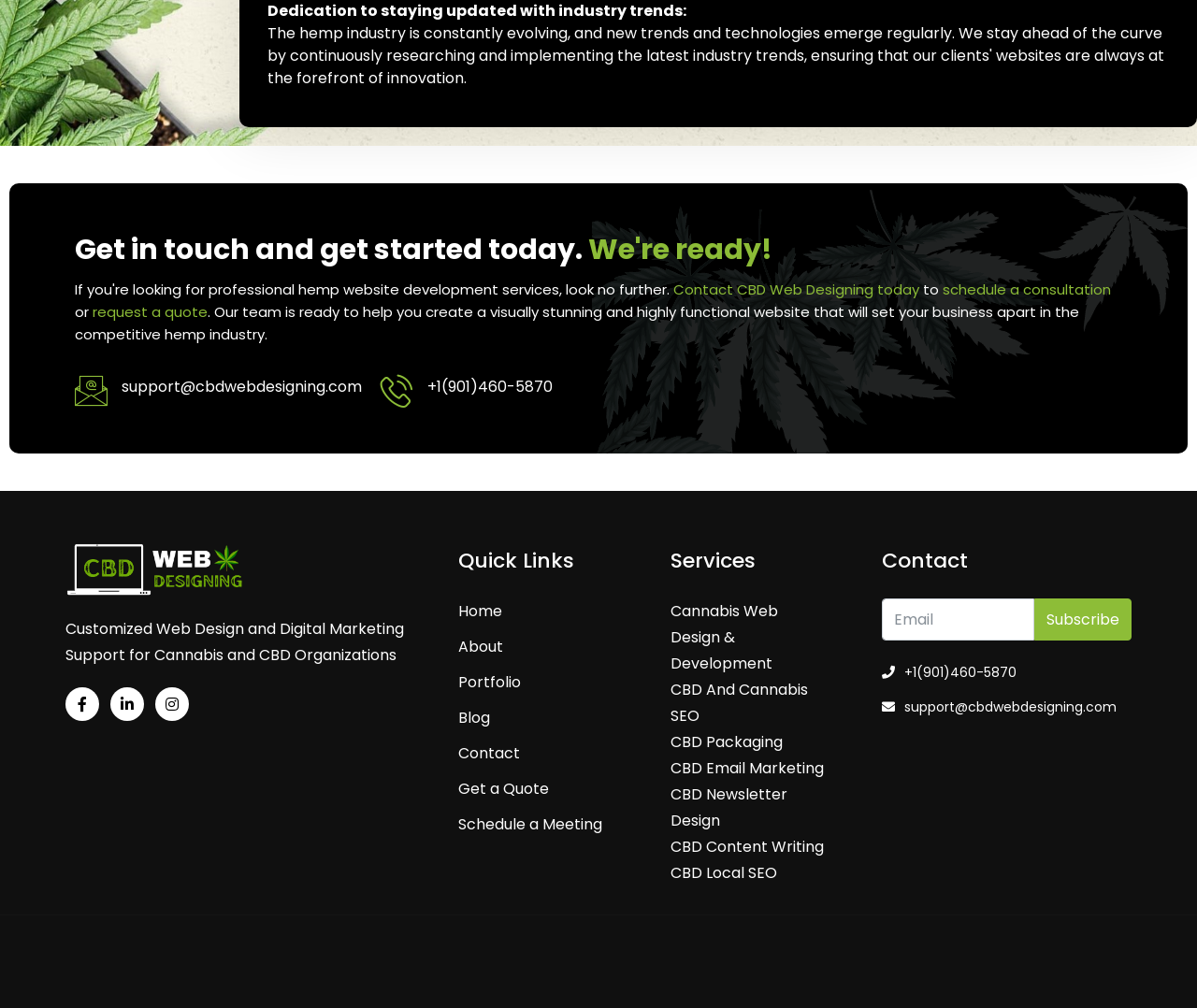How can I contact the company?
Respond to the question with a single word or phrase according to the image.

Through email or phone